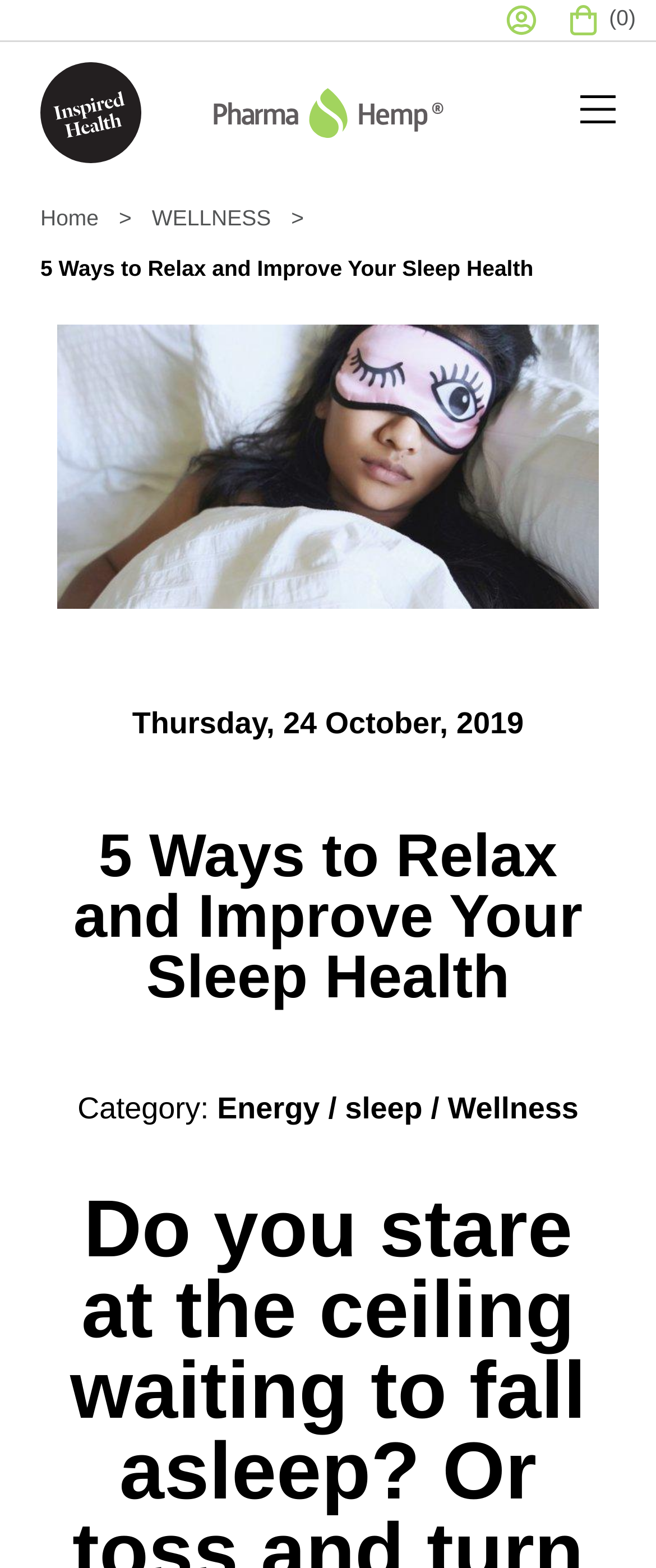Find the bounding box coordinates for the area that must be clicked to perform this action: "Contact us".

None